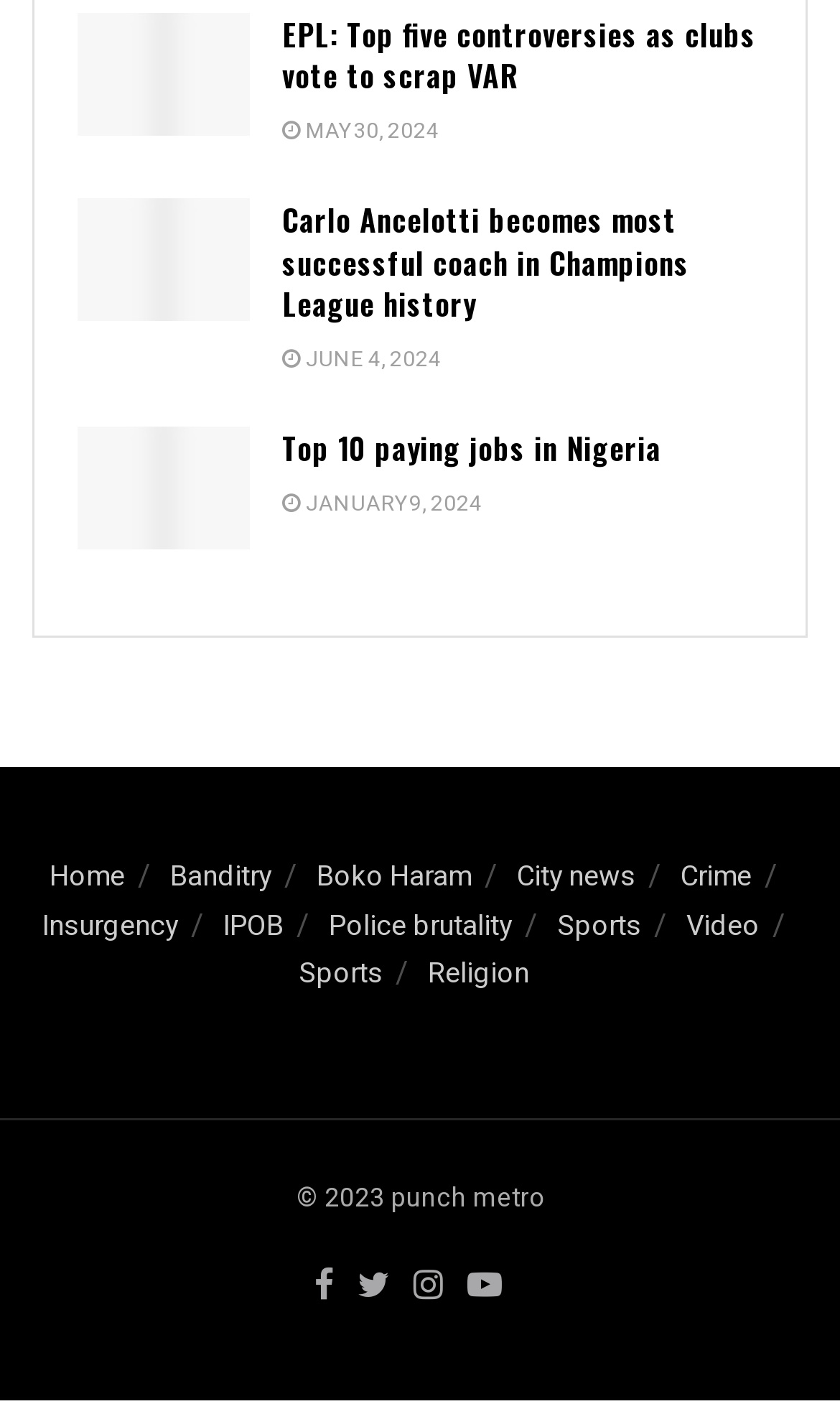Please determine the bounding box coordinates, formatted as (top-left x, top-left y, bottom-right x, bottom-right y), with all values as floating point numbers between 0 and 1. Identify the bounding box of the region described as: Boko Haram

[0.377, 0.614, 0.562, 0.643]